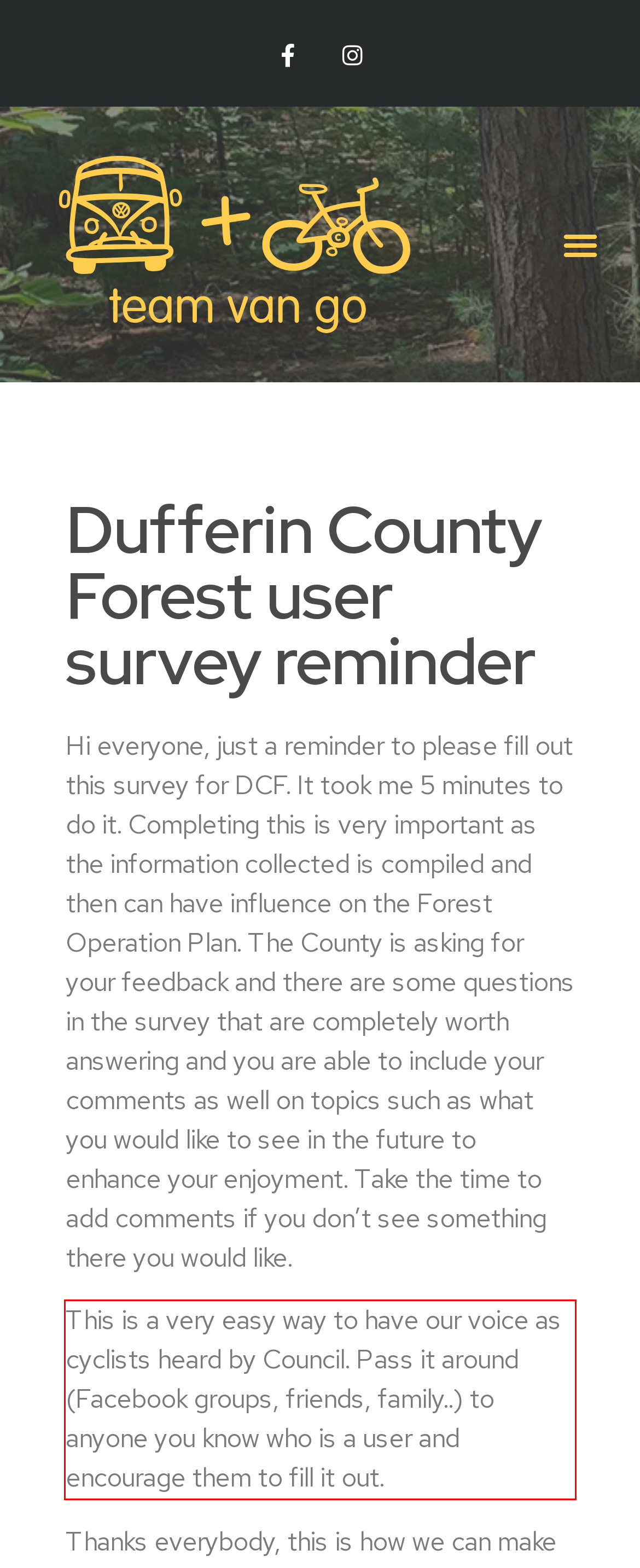Please analyze the provided webpage screenshot and perform OCR to extract the text content from the red rectangle bounding box.

This is a very easy way to have our voice as cyclists heard by Council. Pass it around (Facebook groups, friends, family..) to anyone you know who is a user and encourage them to fill it out.